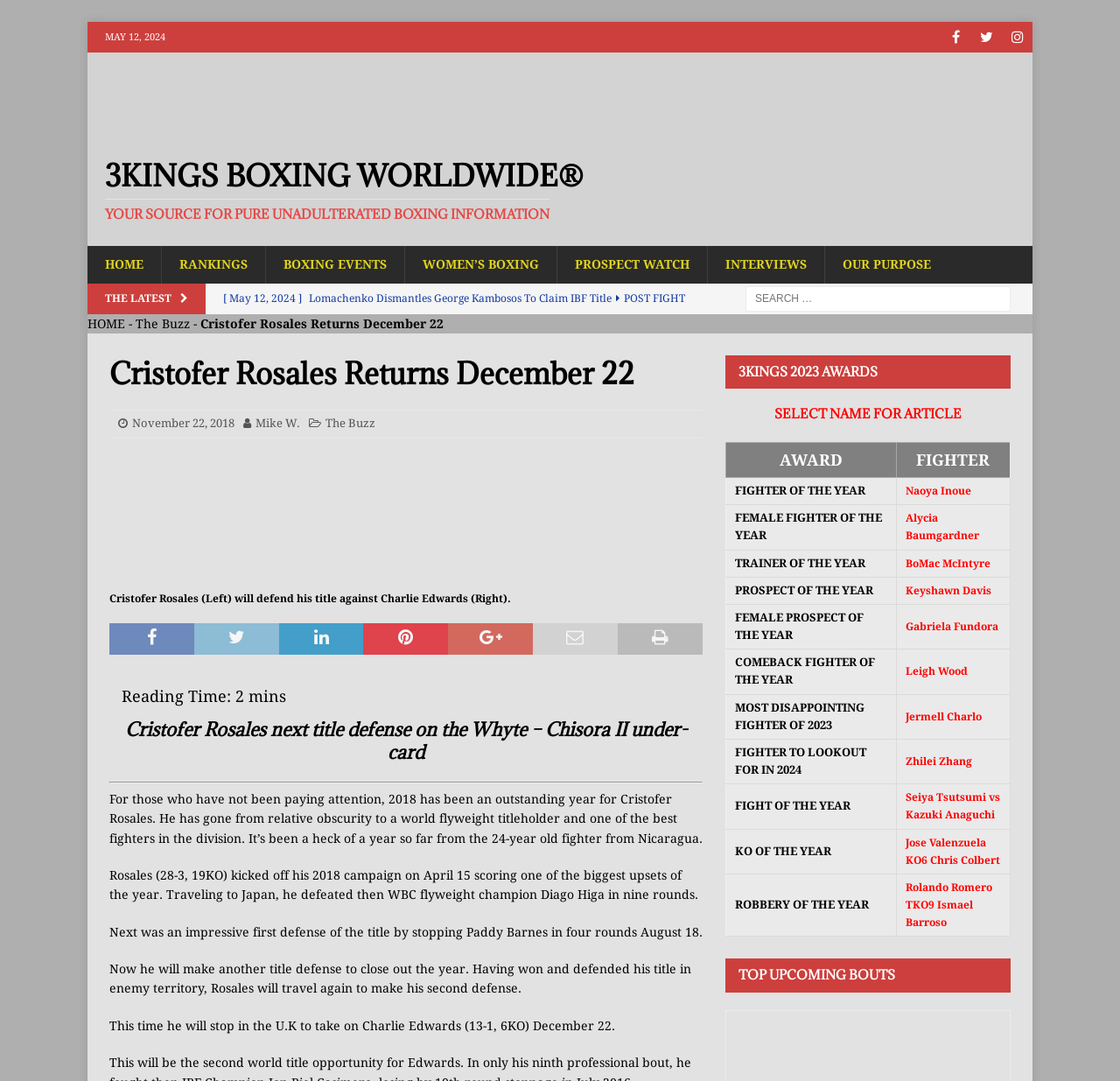How many awards are listed in the 3KINGS 2023 AWARDS section?
Craft a detailed and extensive response to the question.

The answer can be found in the table section of the webpage, where the 3KINGS 2023 AWARDS are listed. There are 5 rows in the table, each representing a different award, including FIGHTER OF THE YEAR, FEMALE FIGHTER OF THE YEAR, TRAINER OF THE YEAR, PROSPECT OF THE YEAR, and FEMALE PROSPECT OF THE YEAR.